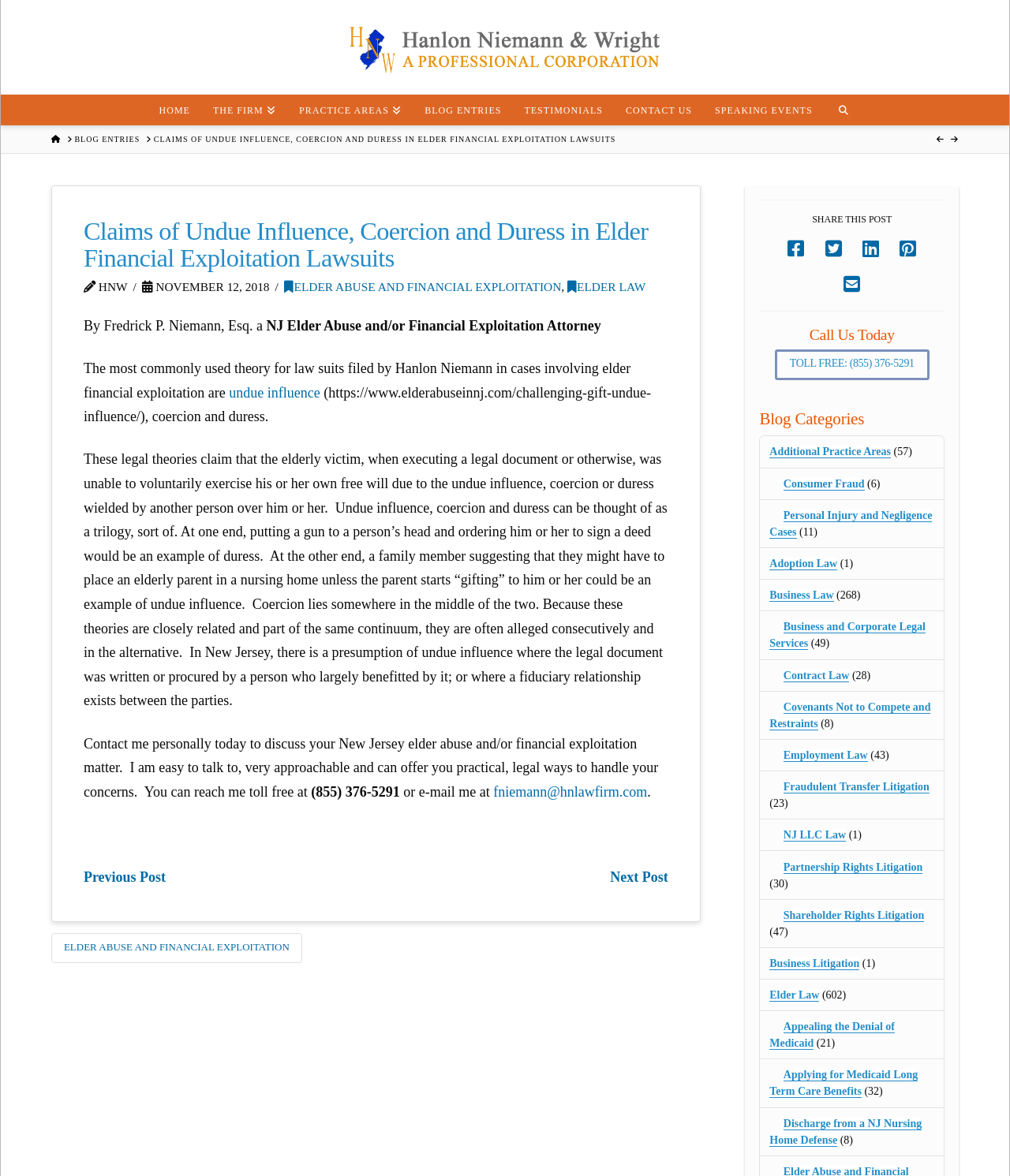Using the description: "alt="q8"", determine the UI element's bounding box coordinates. Ensure the coordinates are in the format of four float numbers between 0 and 1, i.e., [left, top, right, bottom].

None